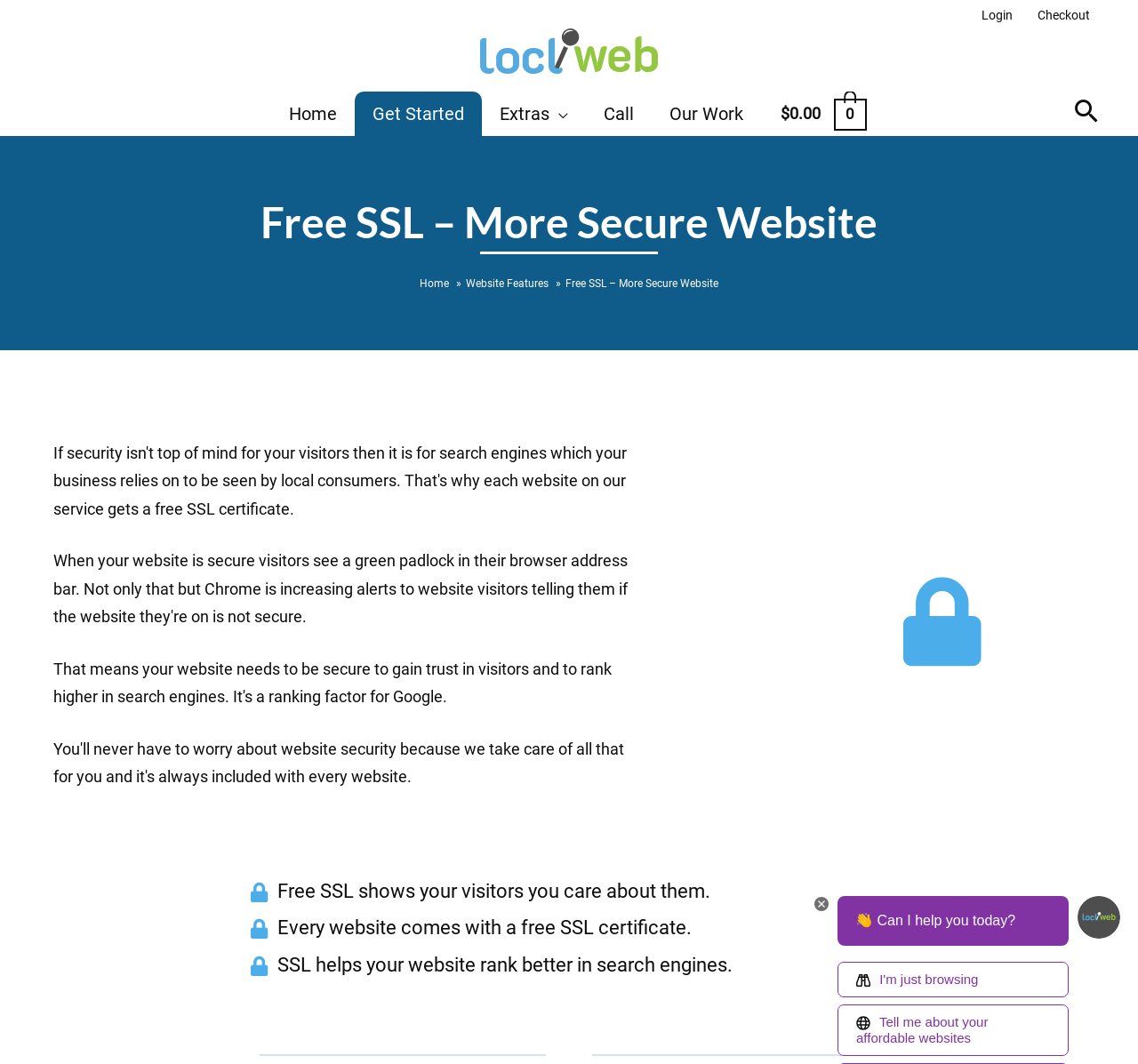How does SSL affect search engine ranking?
Can you give a detailed and elaborate answer to the question?

I determined the answer by reading the text 'SSL helps your website rank better in search engines.' which explains the effect of SSL on search engine ranking.